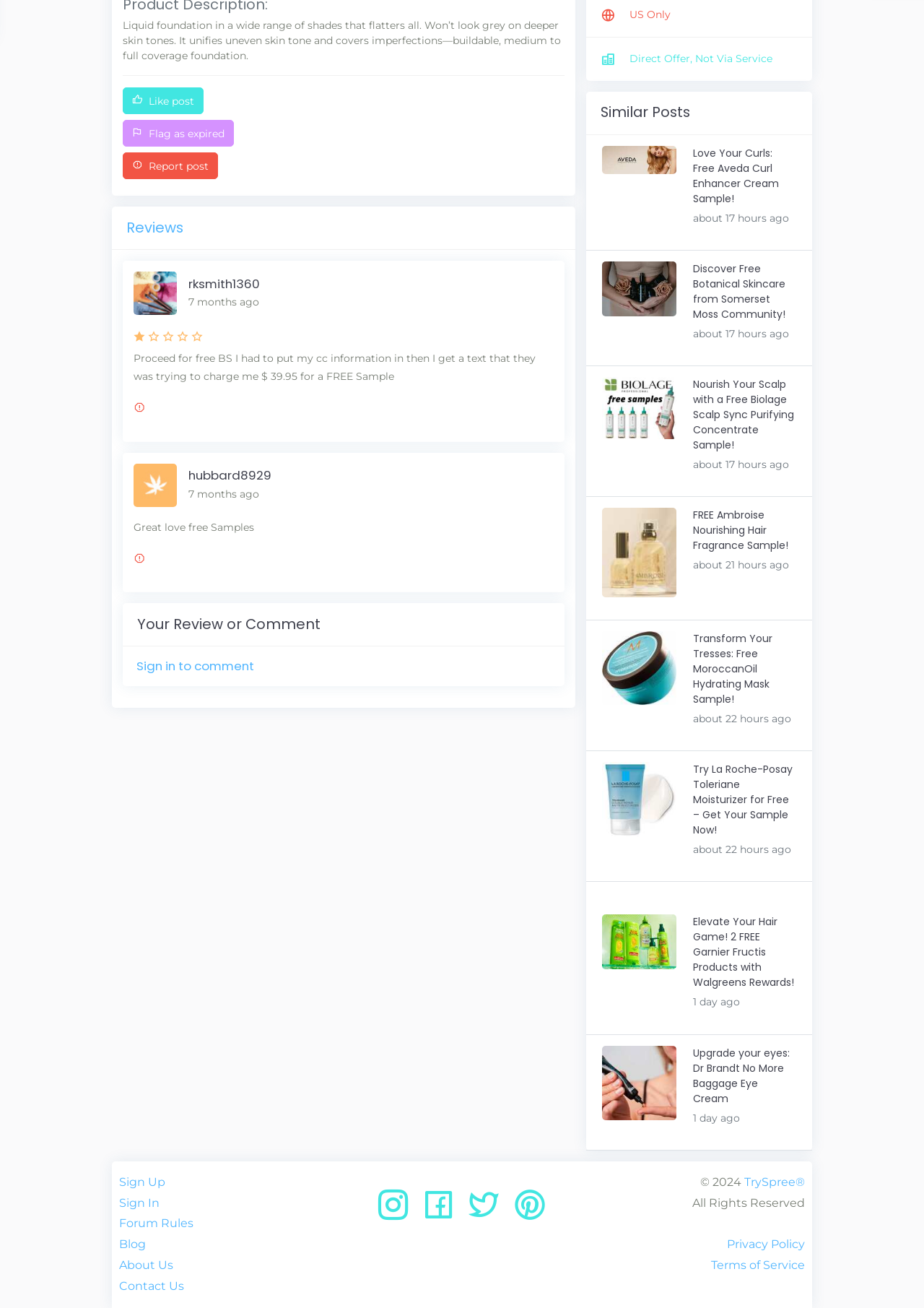Given the following UI element description: "Sign in to comment", find the bounding box coordinates in the webpage screenshot.

[0.148, 0.502, 0.275, 0.516]